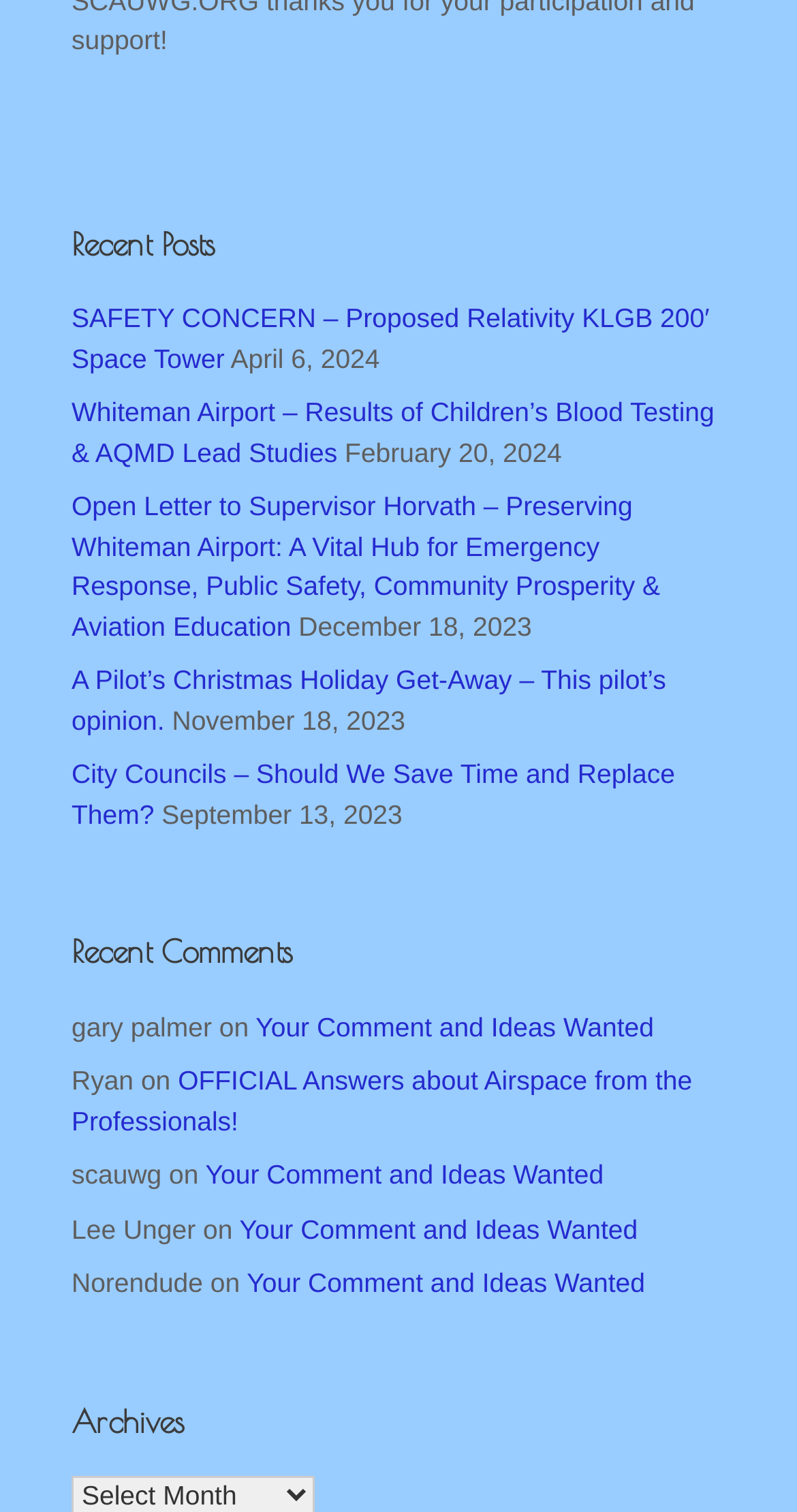Provide your answer in a single word or phrase: 
How many recent comments are listed?

4